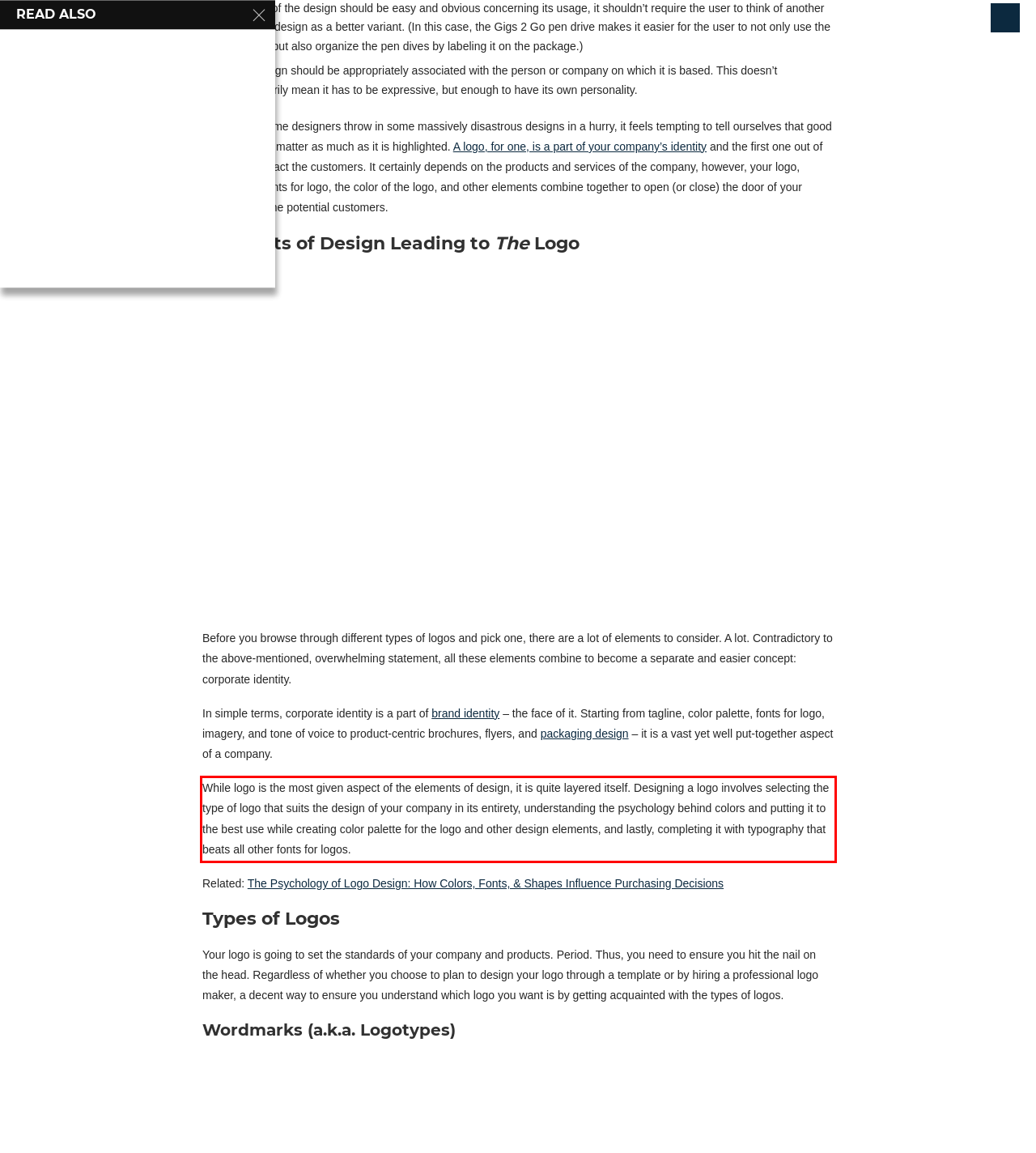Observe the screenshot of the webpage, locate the red bounding box, and extract the text content within it.

While logo is the most given aspect of the elements of design, it is quite layered itself. Designing a logo involves selecting the type of logo that suits the design of your company in its entirety, understanding the psychology behind colors and putting it to the best use while creating color palette for the logo and other design elements, and lastly, completing it with typography that beats all other fonts for logos.